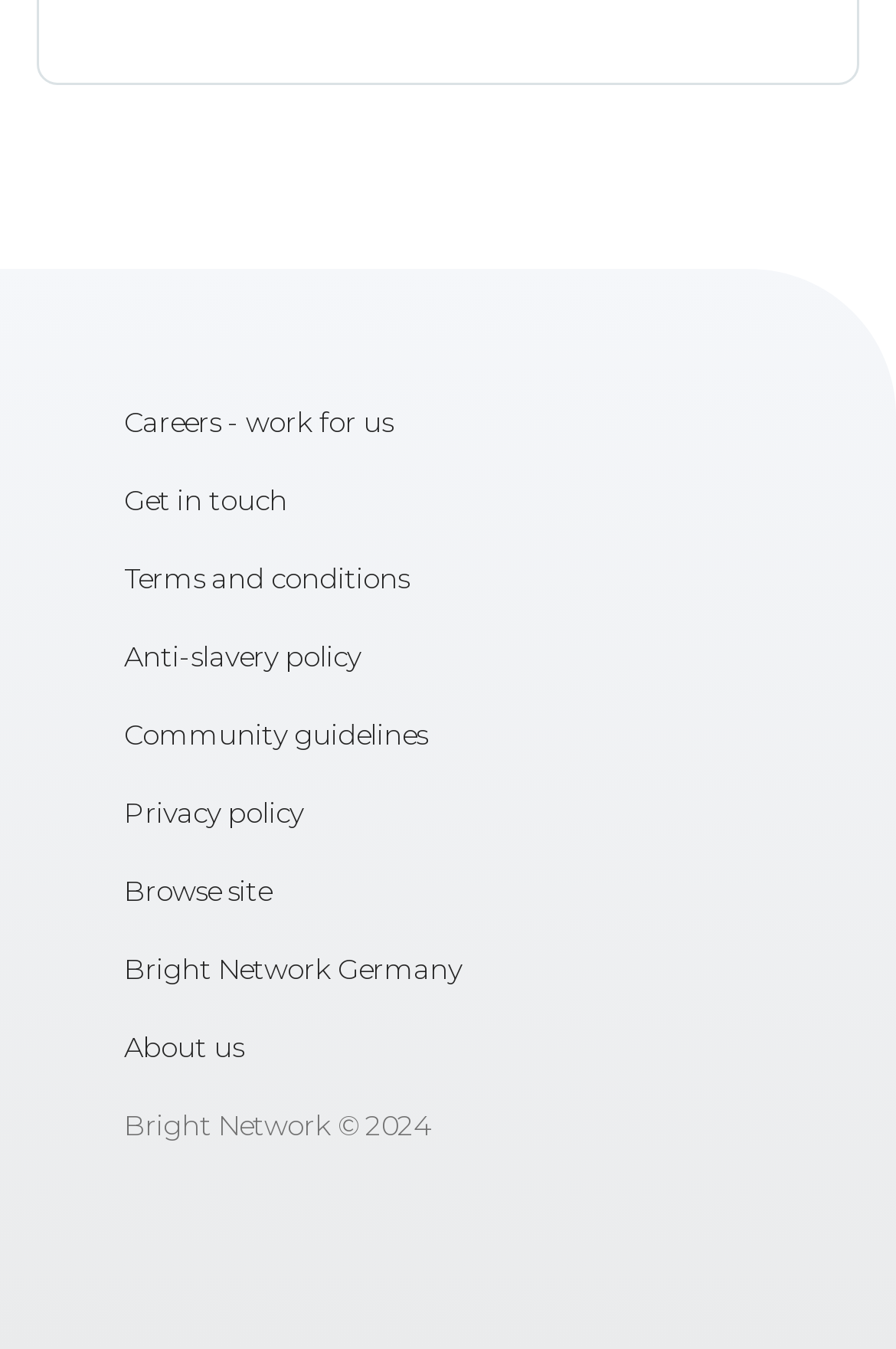Locate the bounding box coordinates of the area to click to fulfill this instruction: "Get in touch". The bounding box should be presented as four float numbers between 0 and 1, in the order [left, top, right, bottom].

[0.138, 0.342, 0.923, 0.4]